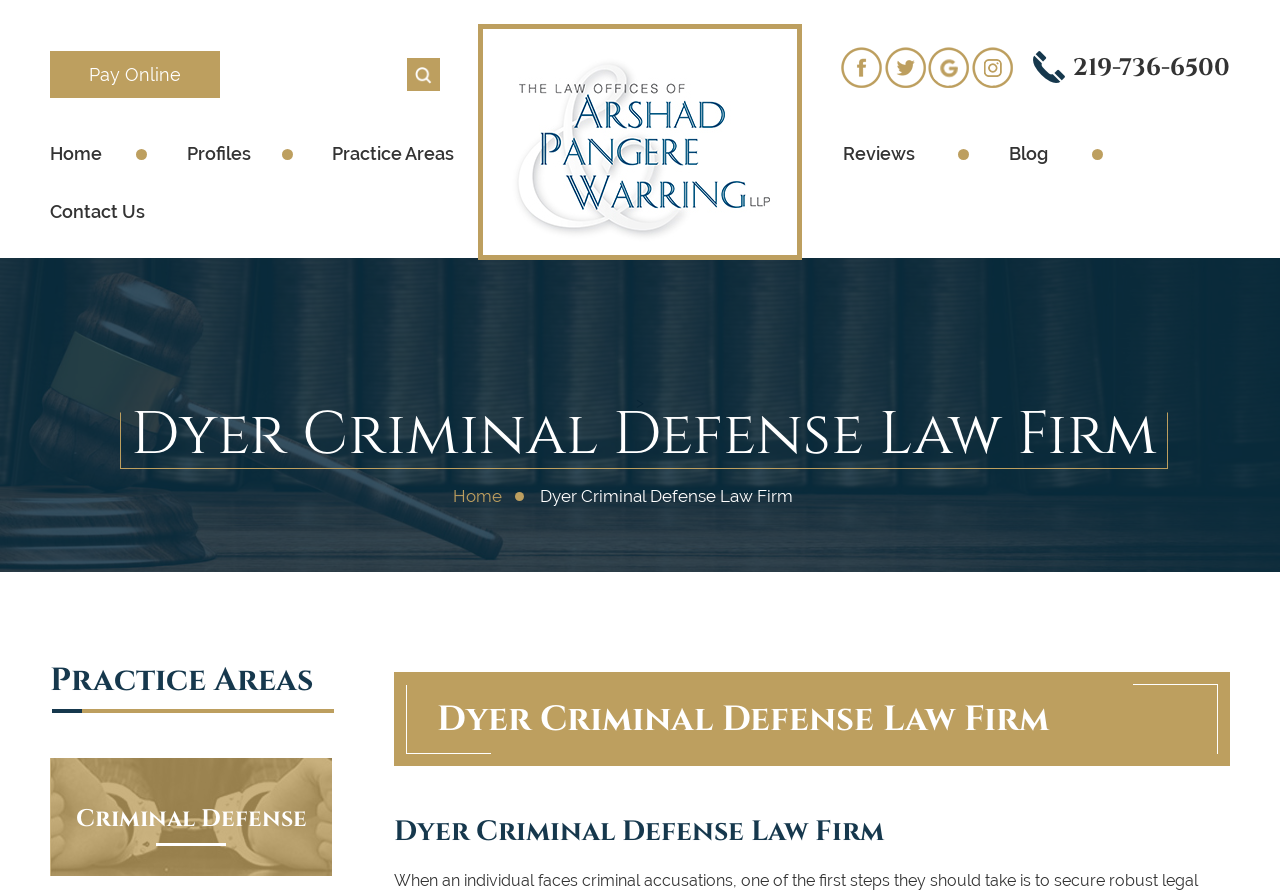How many social media links are present on the webpage?
Respond with a short answer, either a single word or a phrase, based on the image.

4